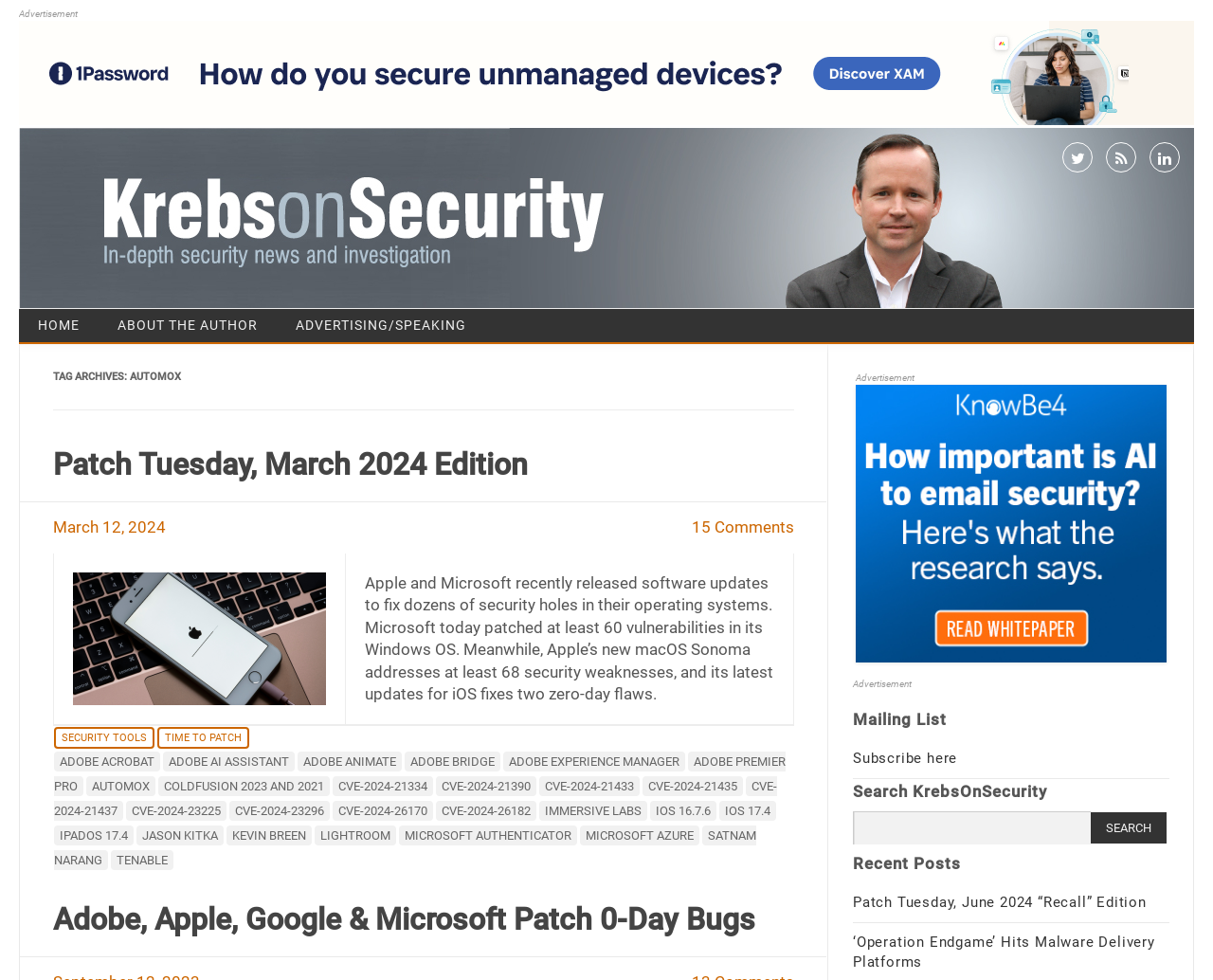Give the bounding box coordinates for the element described as: "Skip to content".

[0.5, 0.314, 0.59, 0.33]